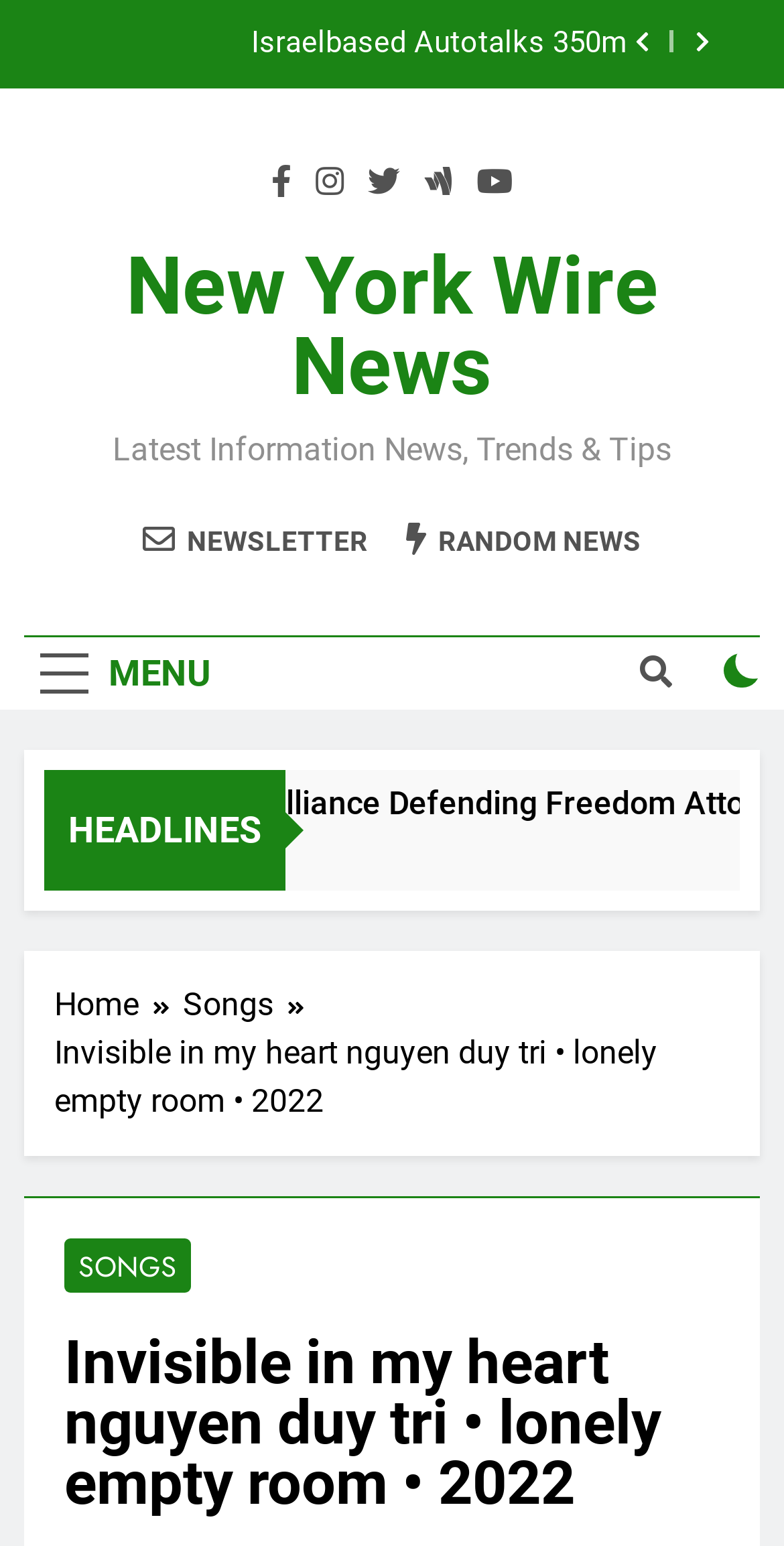Using the element description provided, determine the bounding box coordinates in the format (top-left x, top-left y, bottom-right x, bottom-right y). Ensure that all values are floating point numbers between 0 and 1. Element description: Random News

[0.518, 0.337, 0.818, 0.362]